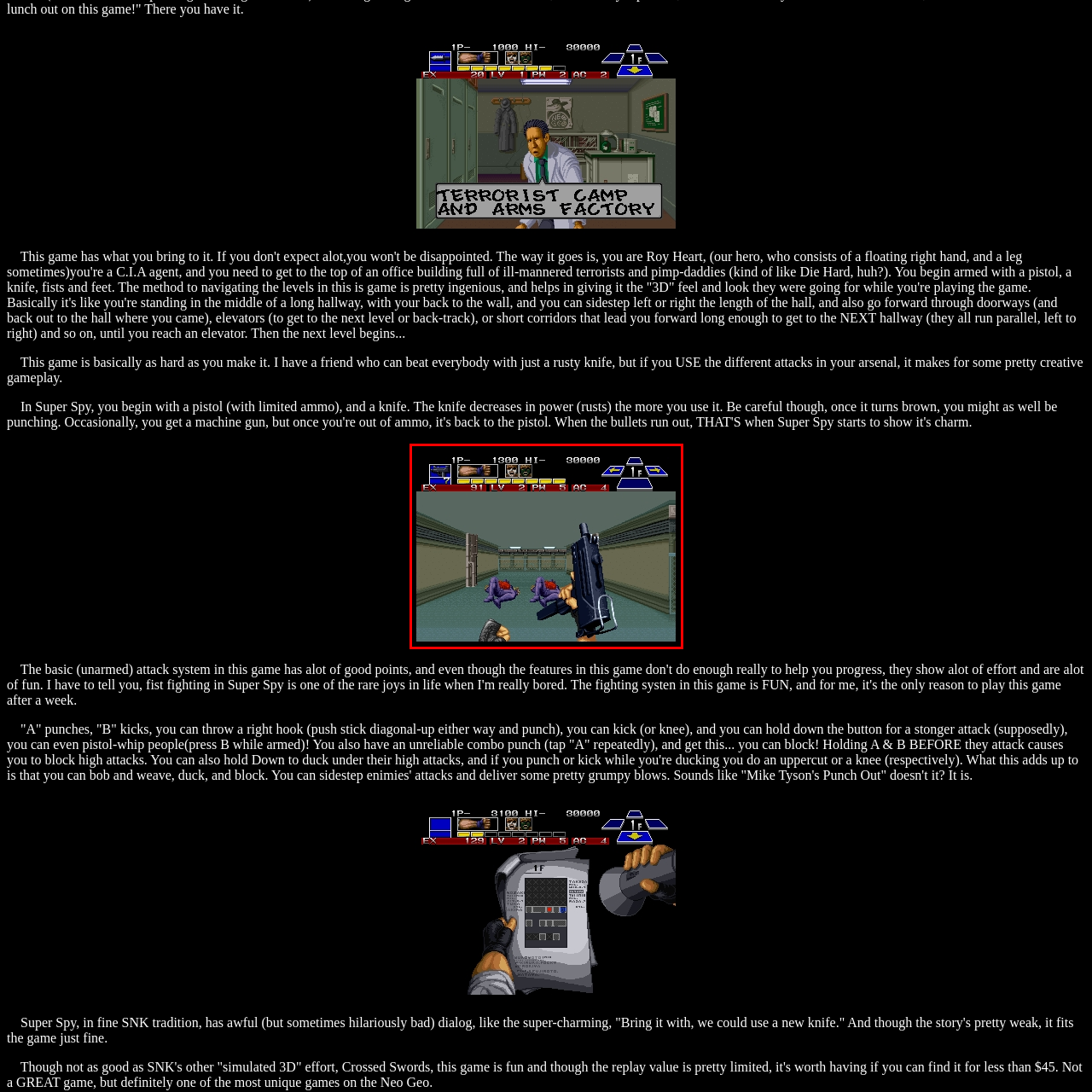Inspect the image outlined in red and answer succinctly: What is the color of the menacing figures?

Purple